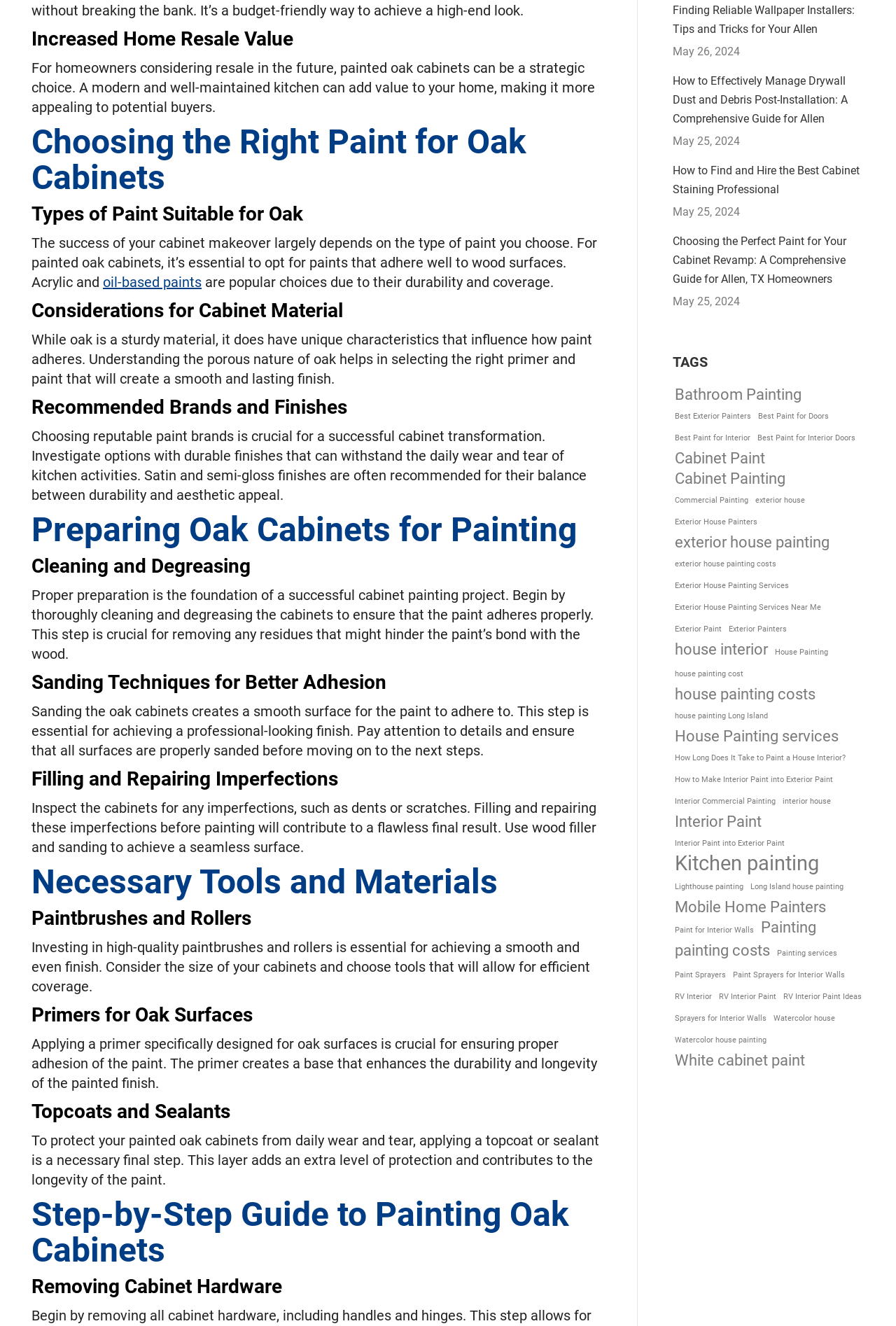Locate the bounding box coordinates of the element you need to click to accomplish the task described by this instruction: "Explore the tag 'Cabinet Paint'".

[0.751, 0.338, 0.856, 0.353]